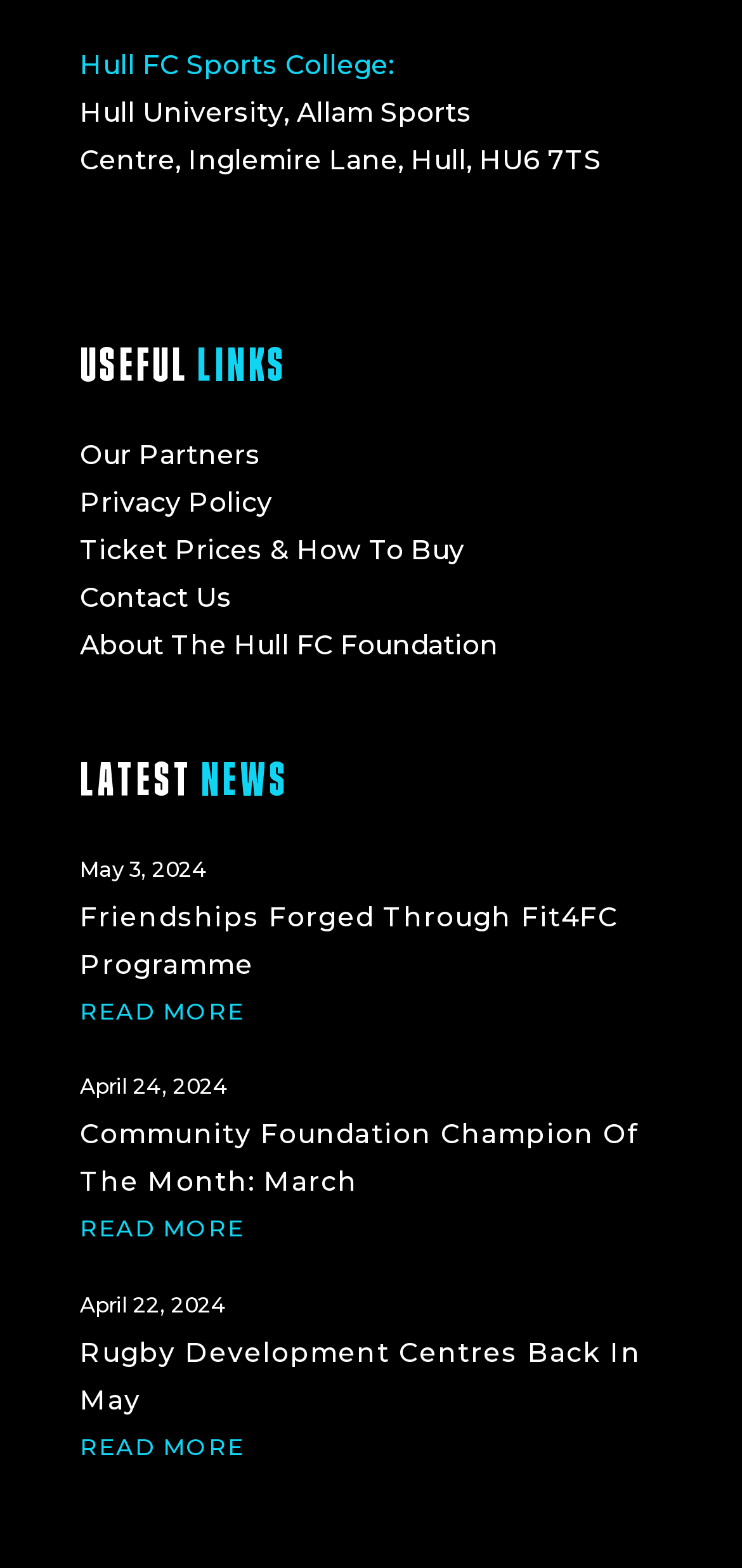What is the title of the latest news article?
Refer to the screenshot and answer in one word or phrase.

Friendships Forged Through Fit4FC Programme